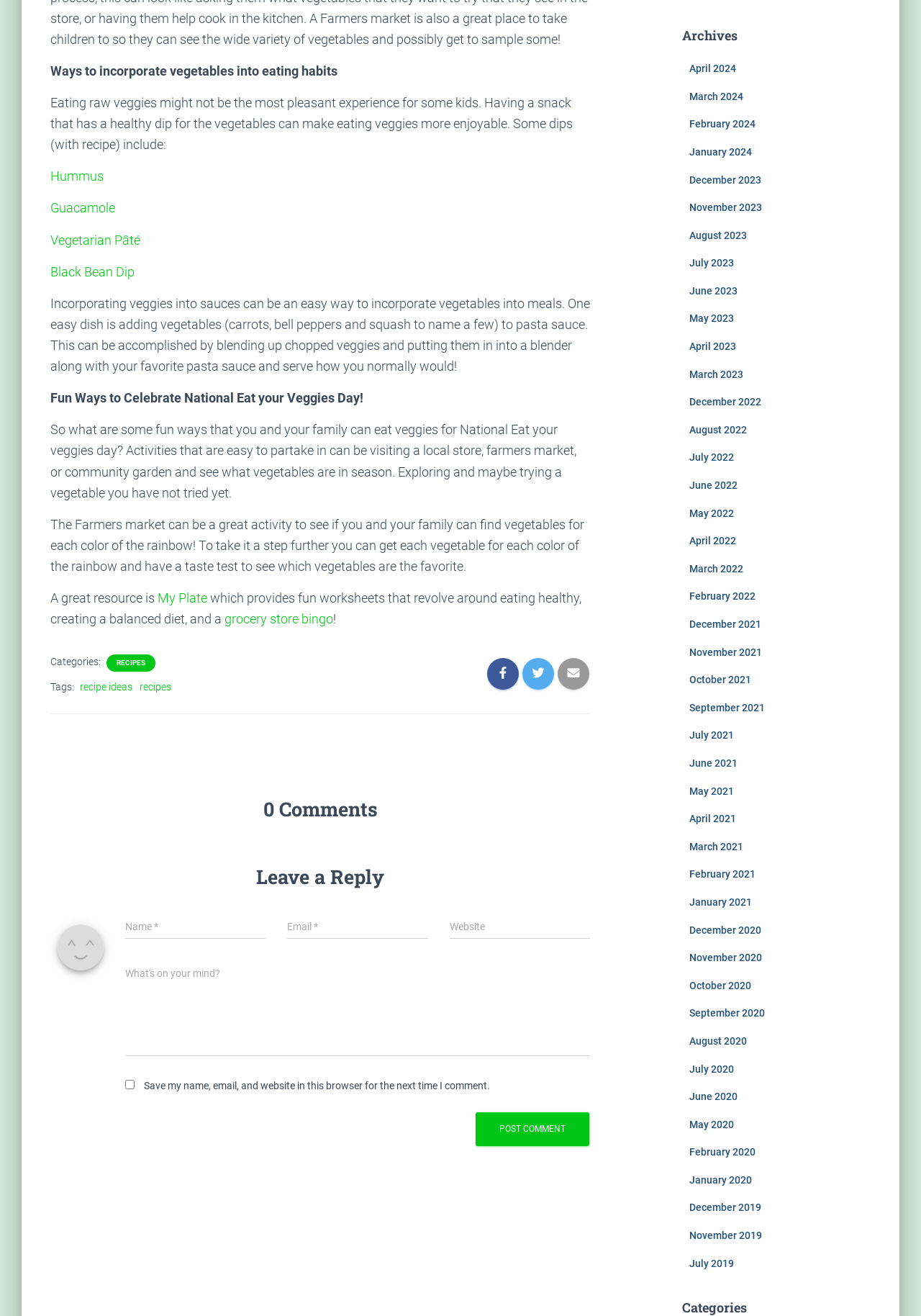What is a fun activity to do on National Eat your Veggies Day?
Give a single word or phrase answer based on the content of the image.

Visiting a local store